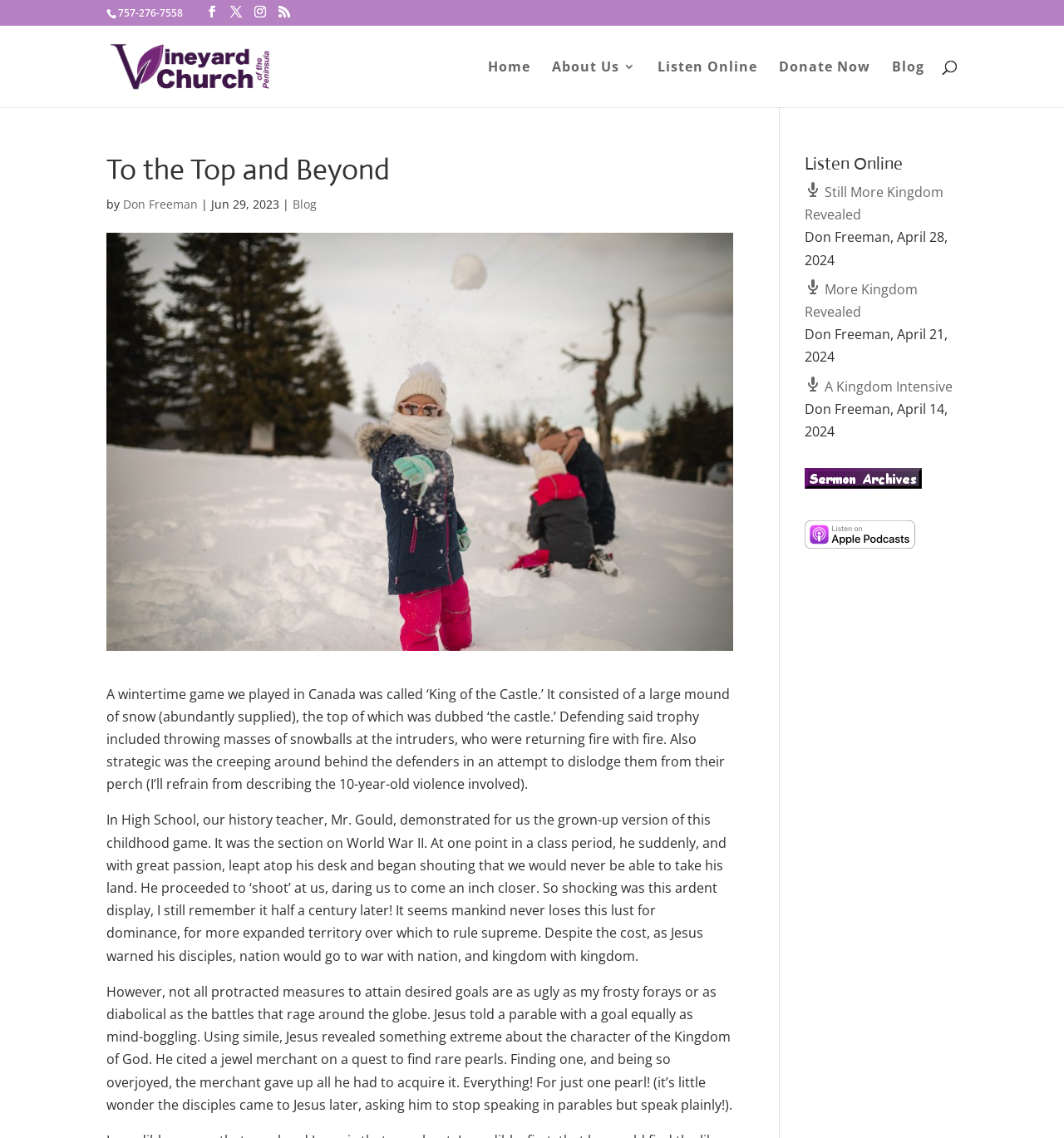Please identify the bounding box coordinates of the clickable area that will allow you to execute the instruction: "Listen to a sermon".

[0.756, 0.161, 0.887, 0.197]